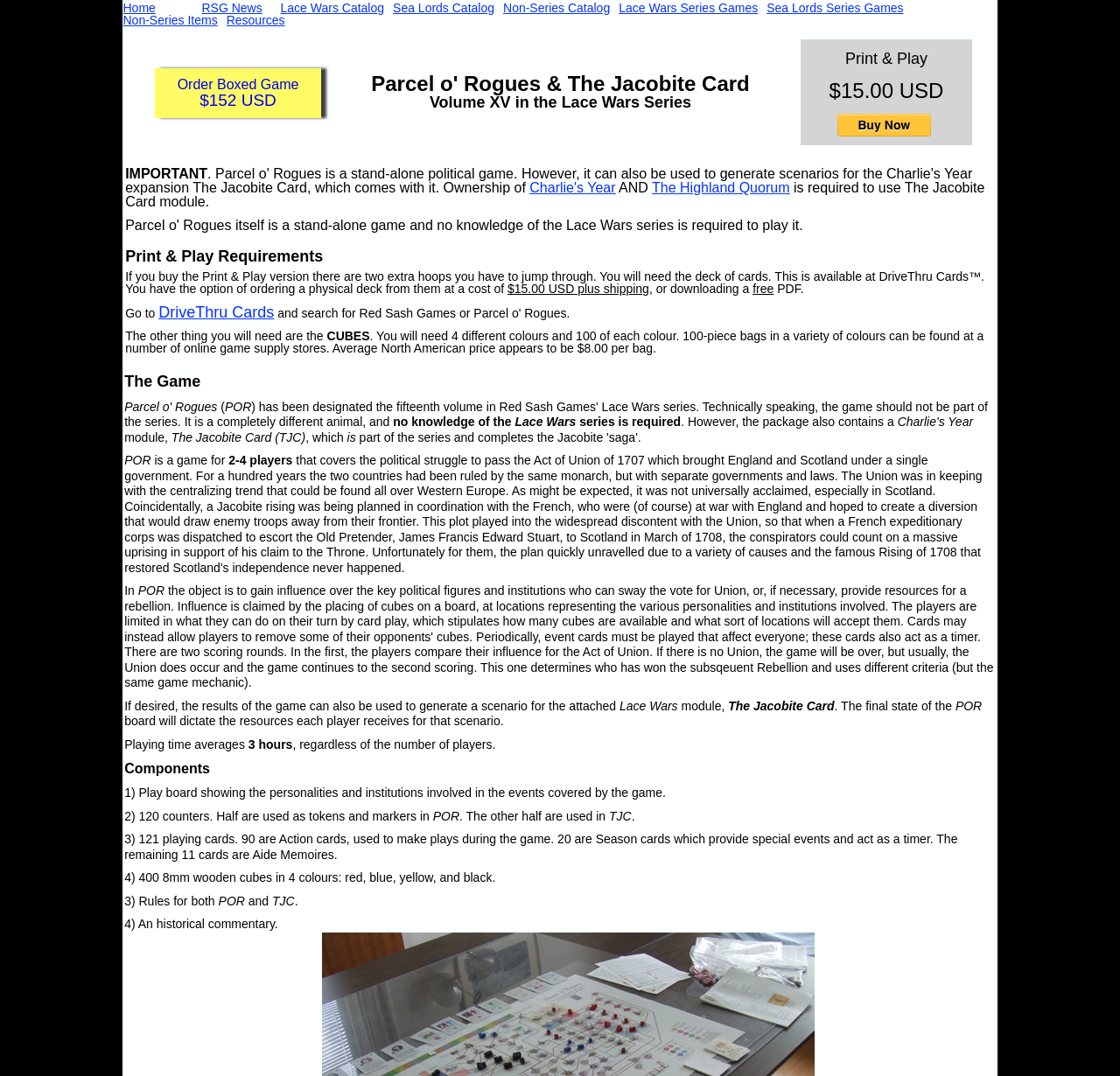Please reply to the following question with a single word or a short phrase:
What is the name of the module that can be used with the game?

The Jacobite Card